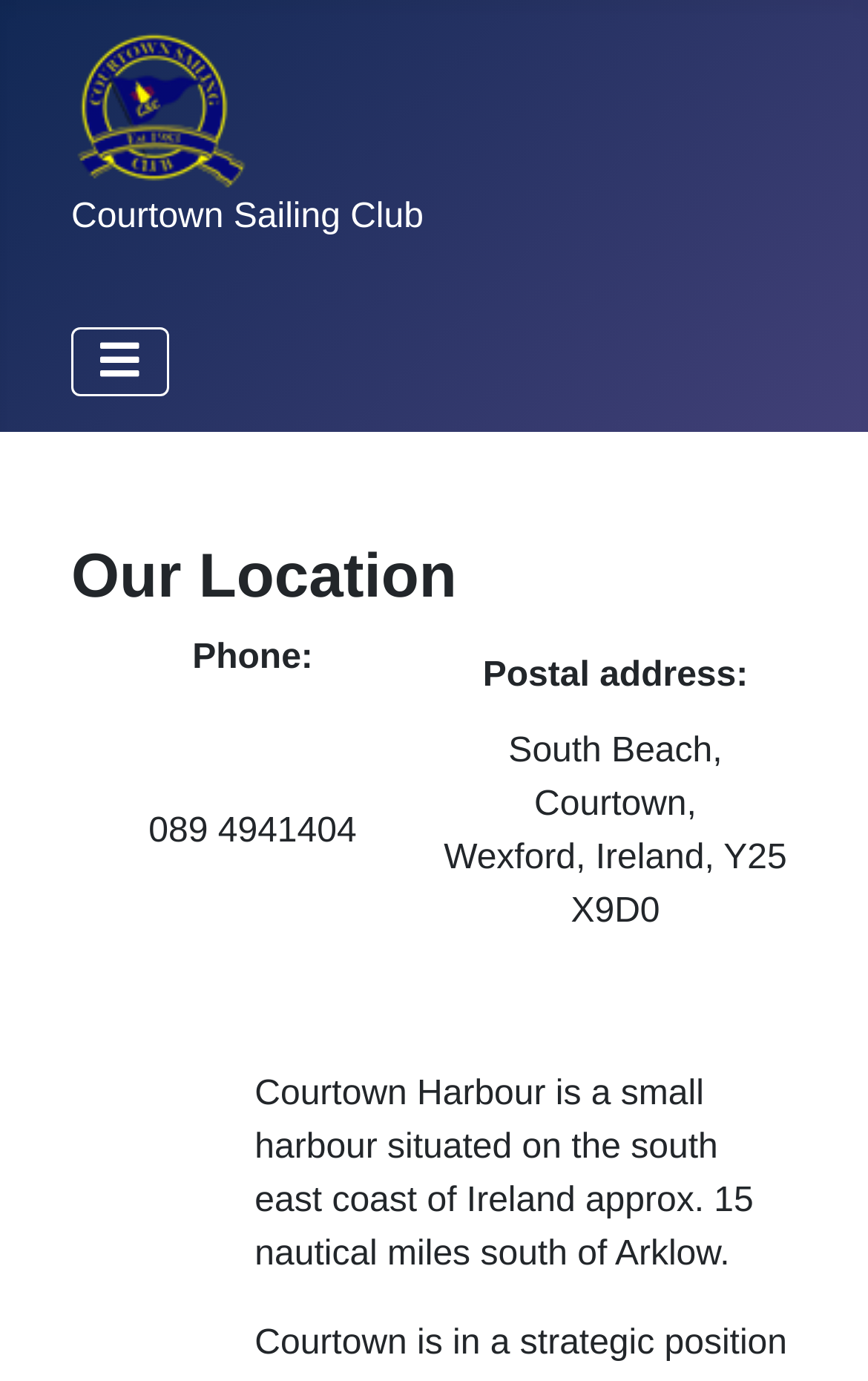Please find the bounding box for the UI element described by: "parent_node: Courtown Sailing Club".

[0.082, 0.047, 0.287, 0.105]